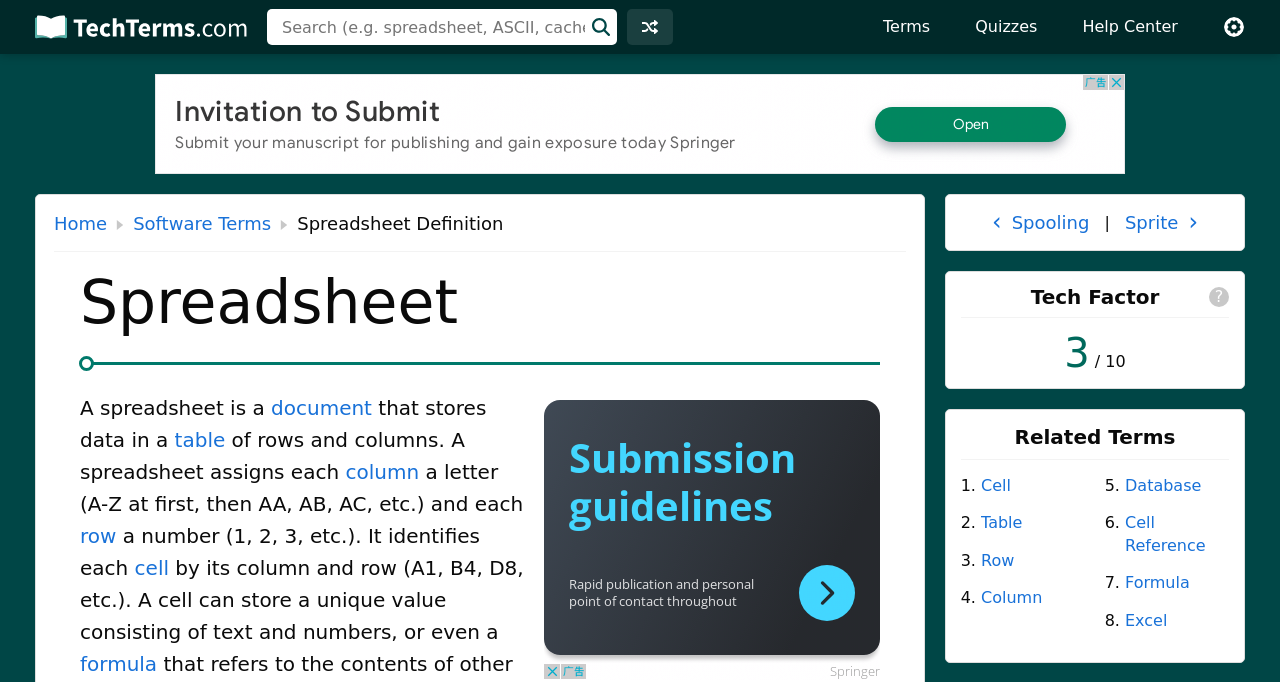Pinpoint the bounding box coordinates for the area that should be clicked to perform the following instruction: "Read about the definition of a spreadsheet".

[0.232, 0.312, 0.393, 0.342]